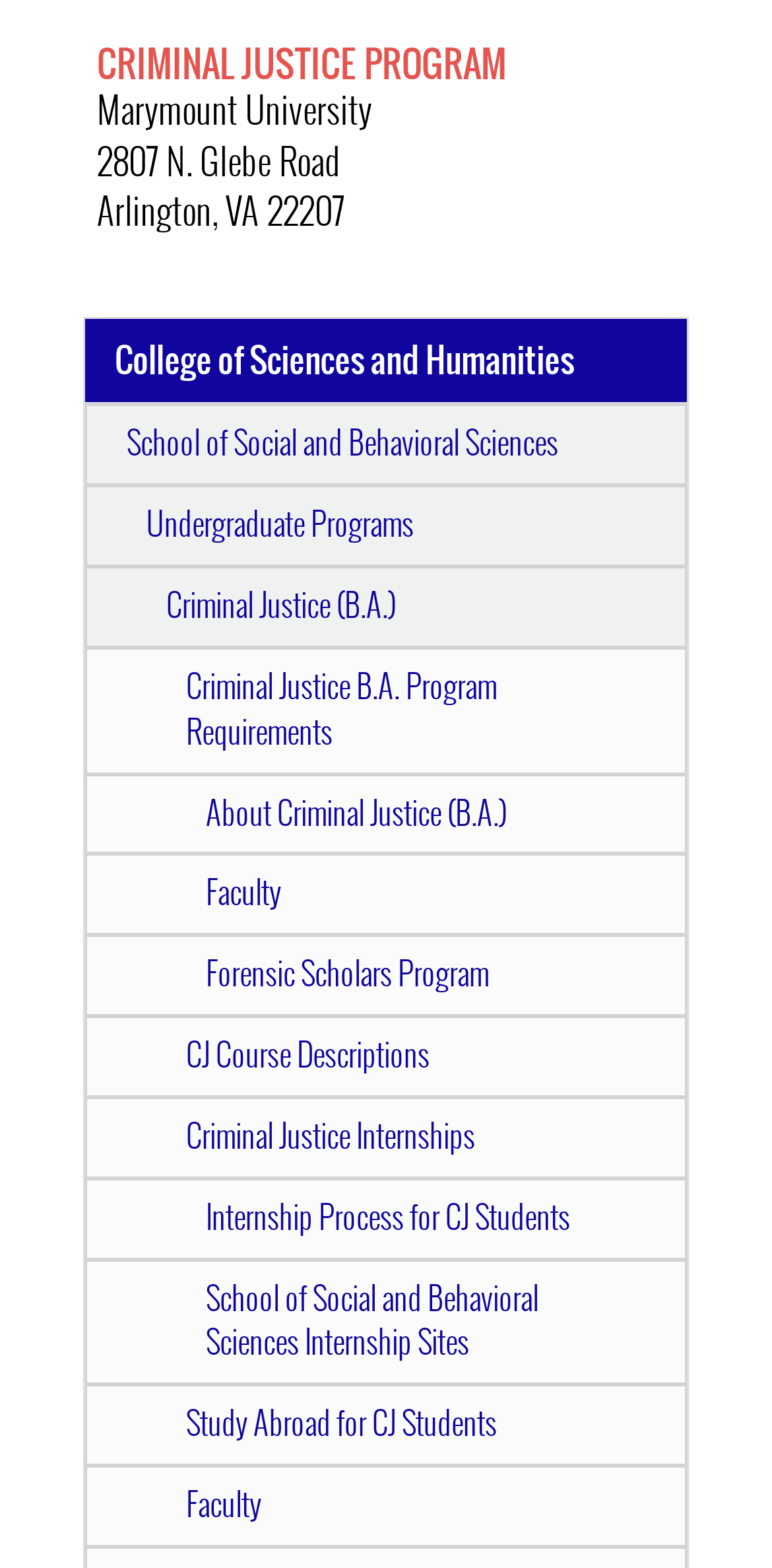Specify the bounding box coordinates for the region that must be clicked to perform the given instruction: "Explore the Forensic Scholars Program".

[0.11, 0.596, 0.89, 0.648]